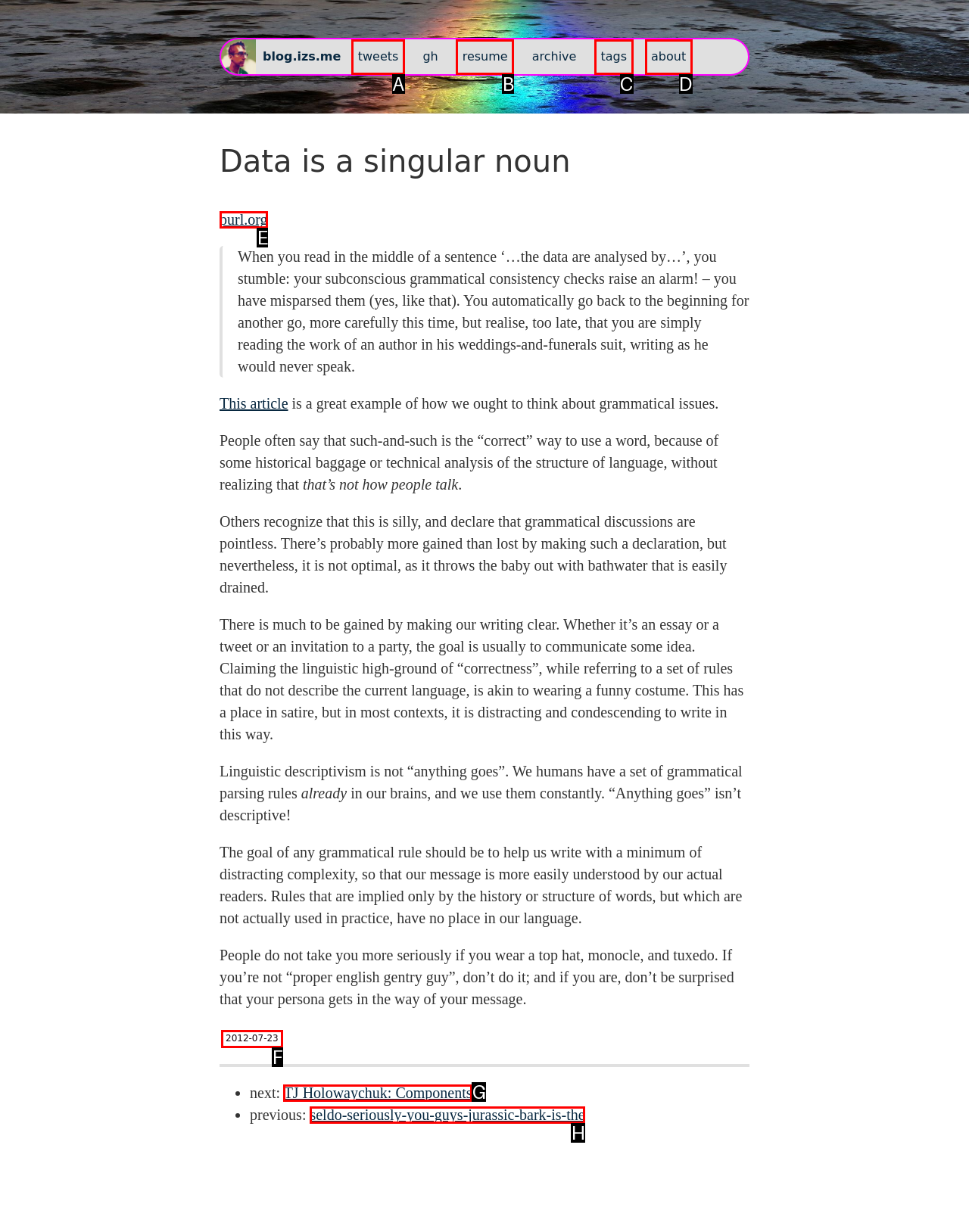Choose the option that best matches the description: TJ Holowaychuk: Components
Indicate the letter of the matching option directly.

G